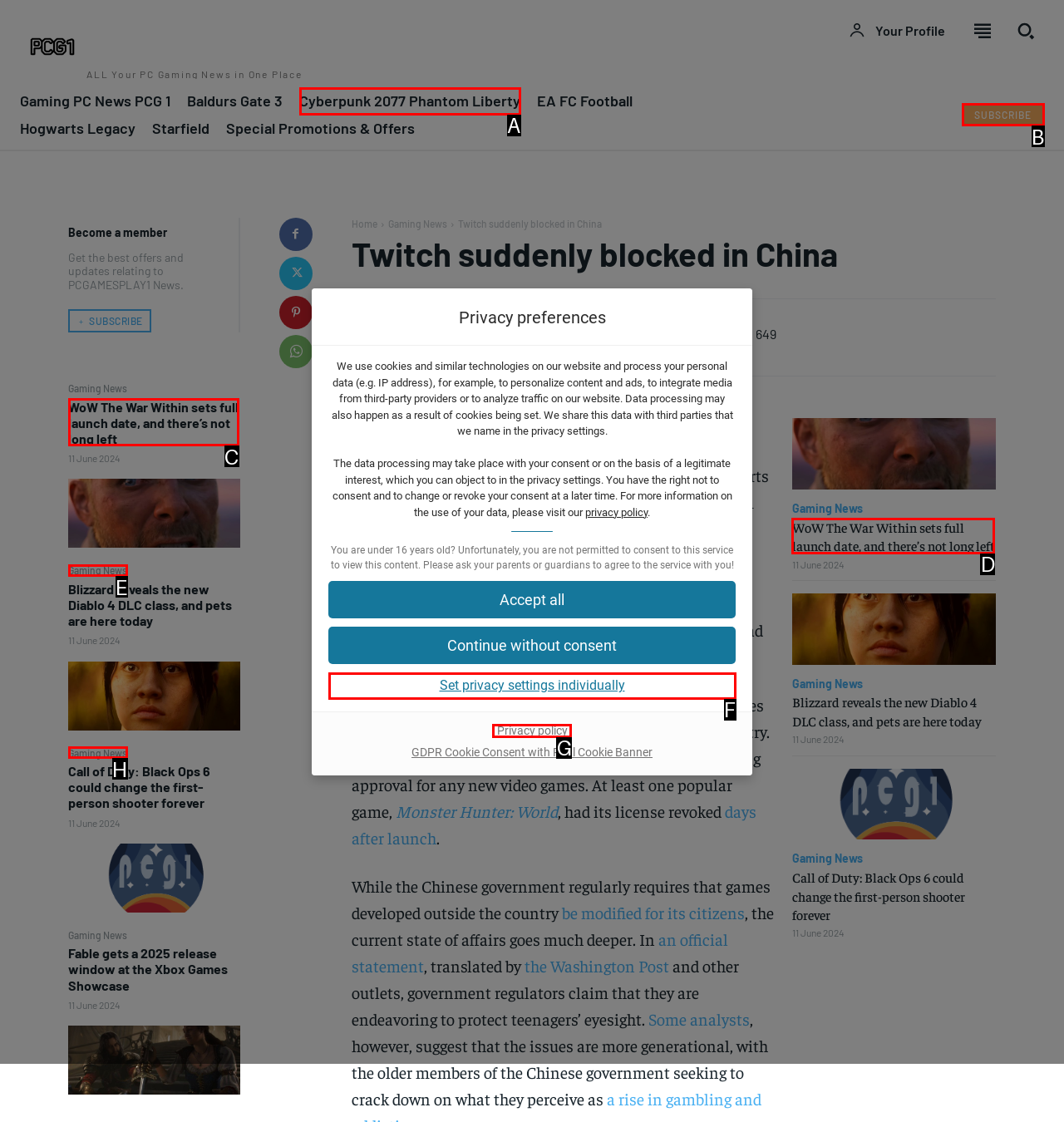Find the HTML element that matches the description: Cyberpunk 2077 Phantom Liberty
Respond with the corresponding letter from the choices provided.

A